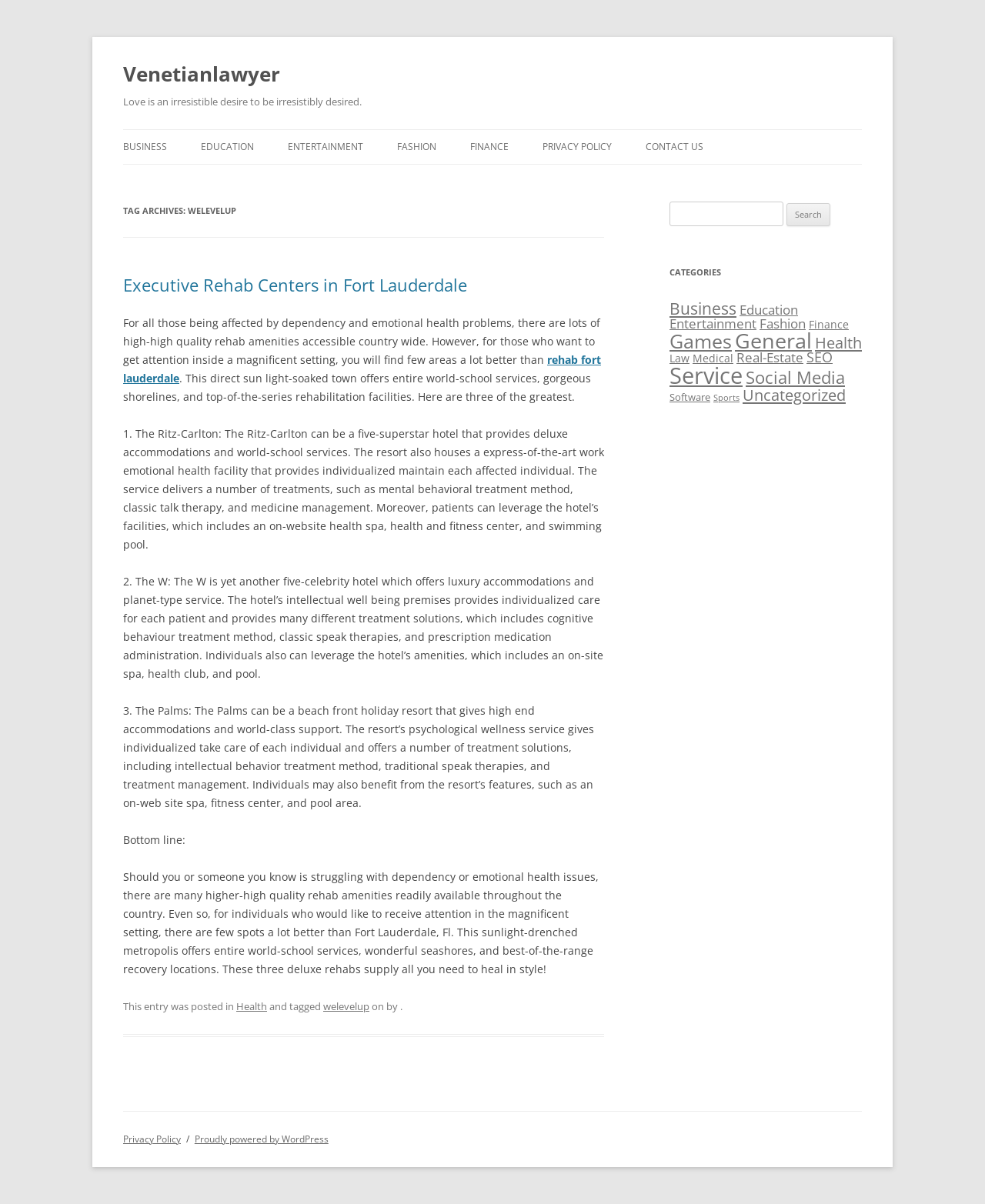How many rehab centers are mentioned in the article?
Based on the image, answer the question with as much detail as possible.

I counted the number of rehab centers mentioned in the article by reading the content of the article. The article mentions three rehab centers: The Ritz-Carlton, The W, and The Palms.